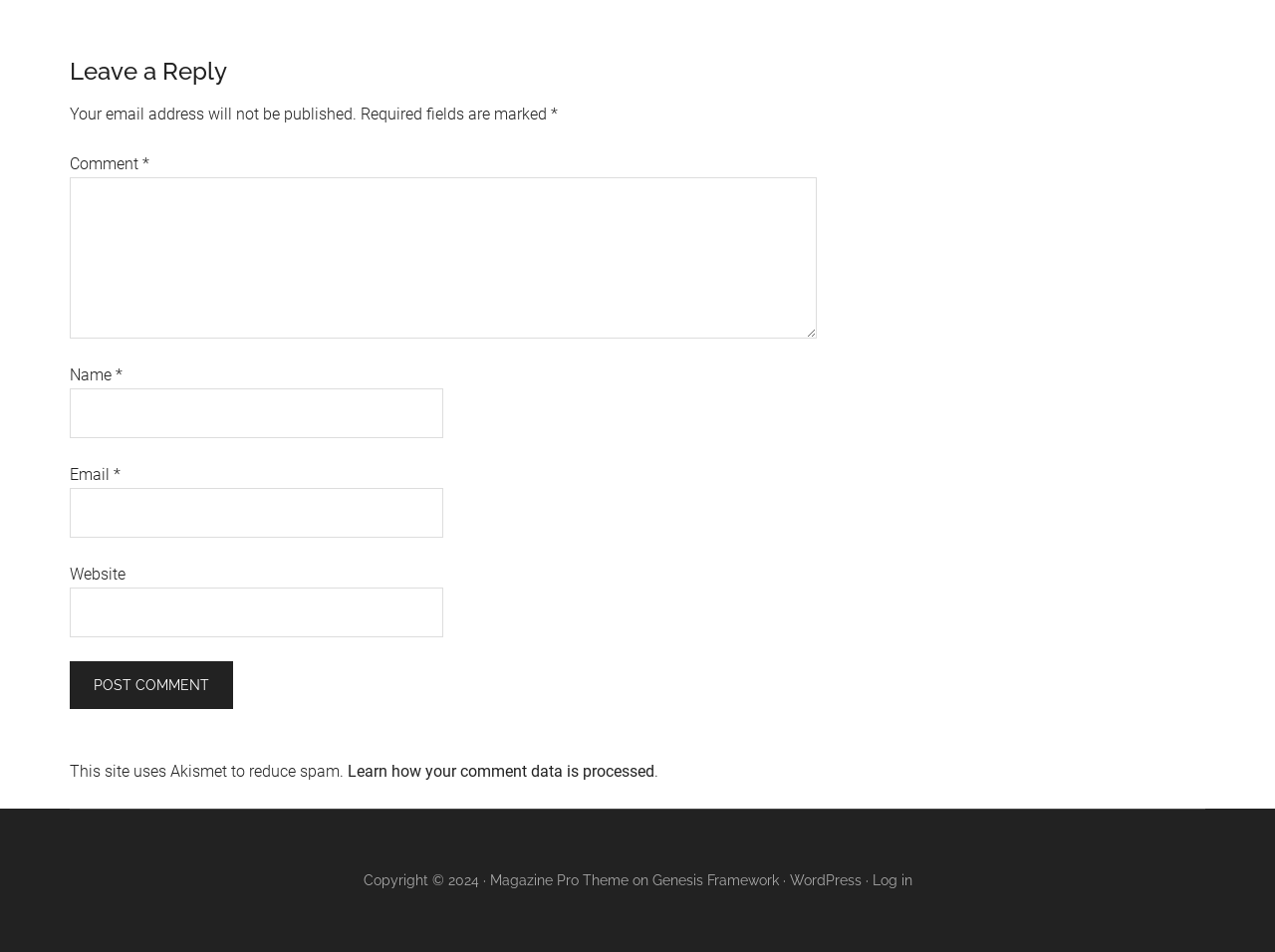Show me the bounding box coordinates of the clickable region to achieve the task as per the instruction: "Learn how your comment data is processed".

[0.273, 0.801, 0.513, 0.82]